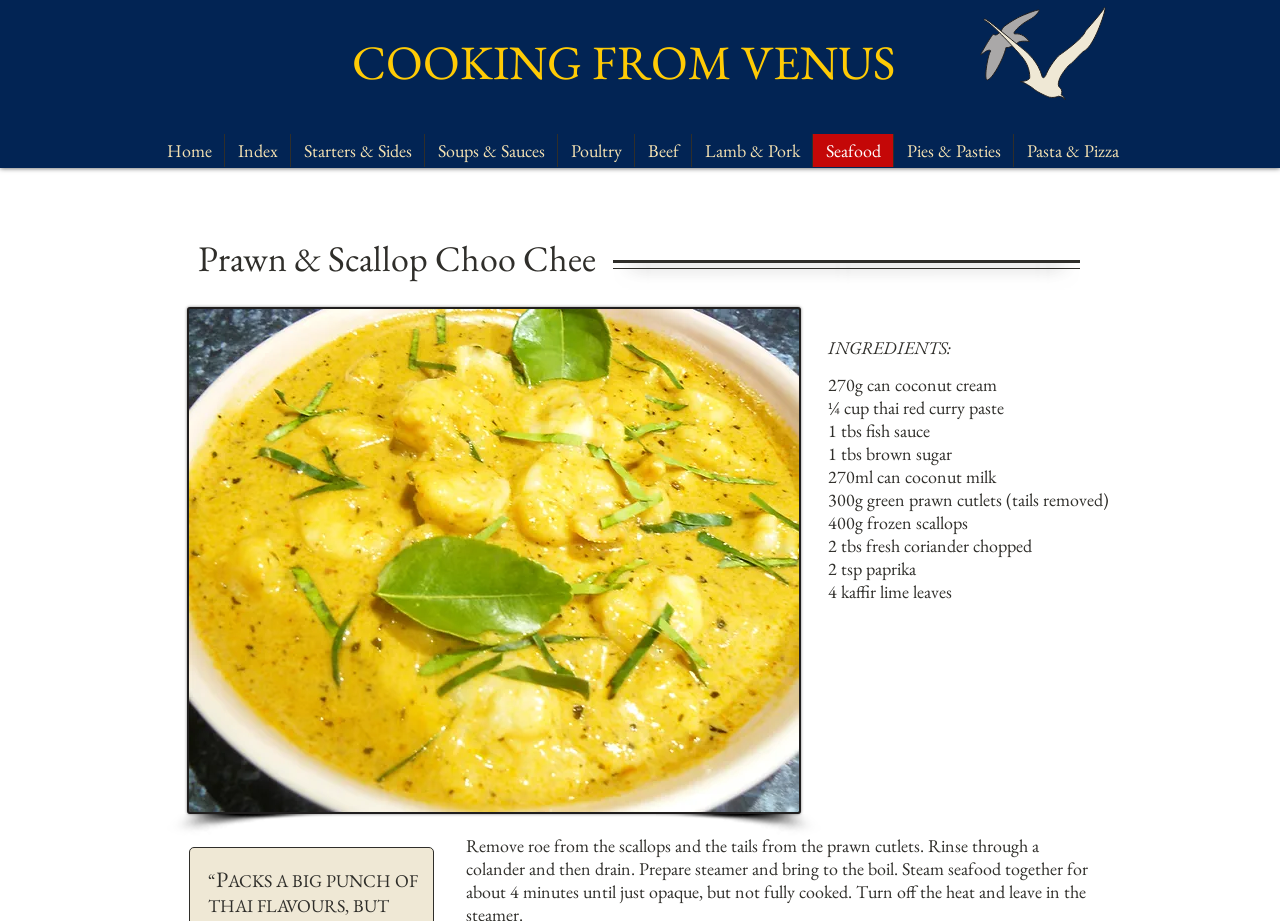Provide the bounding box coordinates of the section that needs to be clicked to accomplish the following instruction: "Click on the 'Home' link."

[0.12, 0.146, 0.175, 0.182]